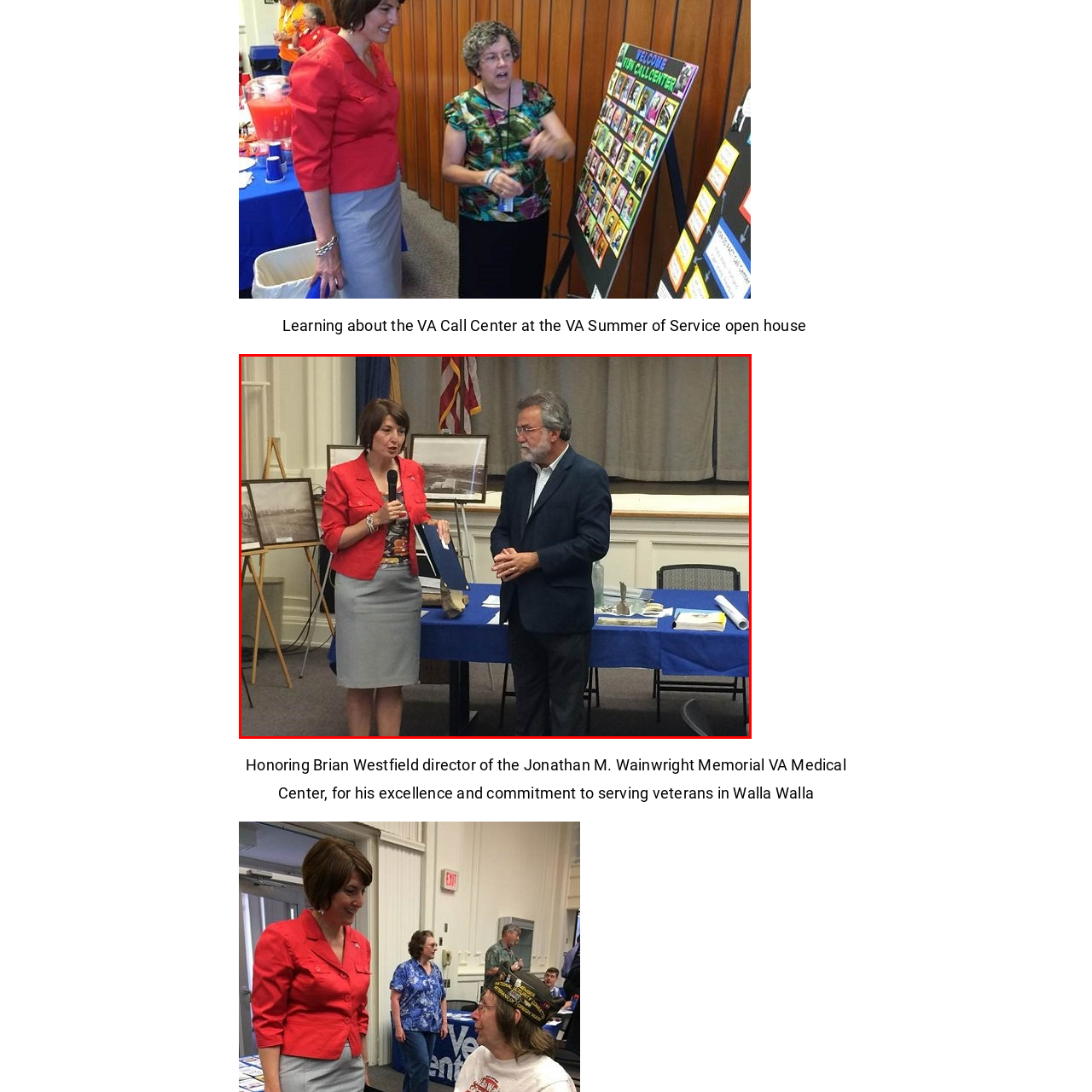What is the setting of the event?
Look at the image contained within the red bounding box and provide a detailed answer based on the visual details you can infer from it.

The caption suggests that the setting of the event is indoors, as indicated by the presence of curtains and flags visible in the background, which are typical features of an indoor setting.